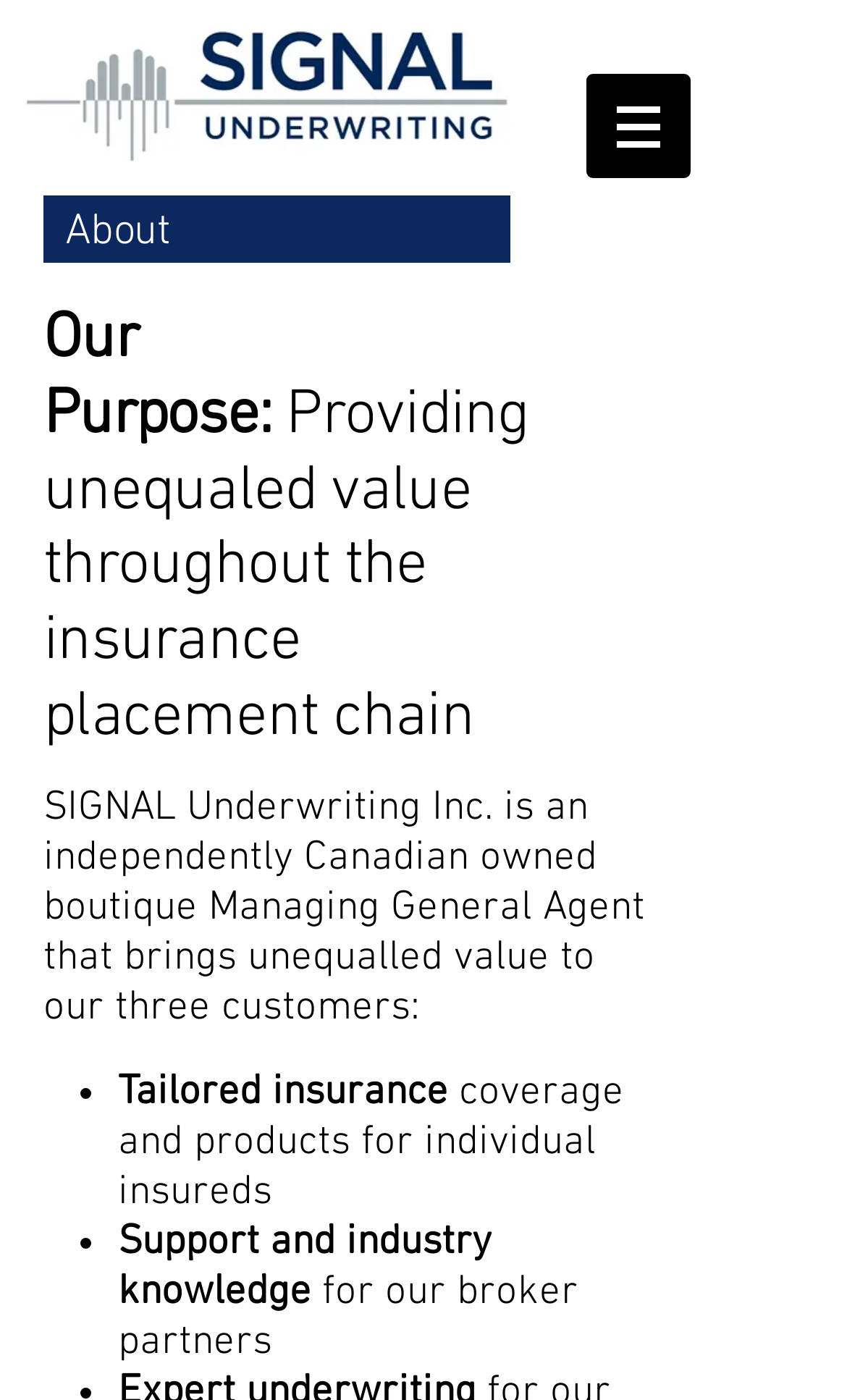Answer the question below in one word or phrase:
Who are the customers of SIGNAL Underwriting?

Three customers